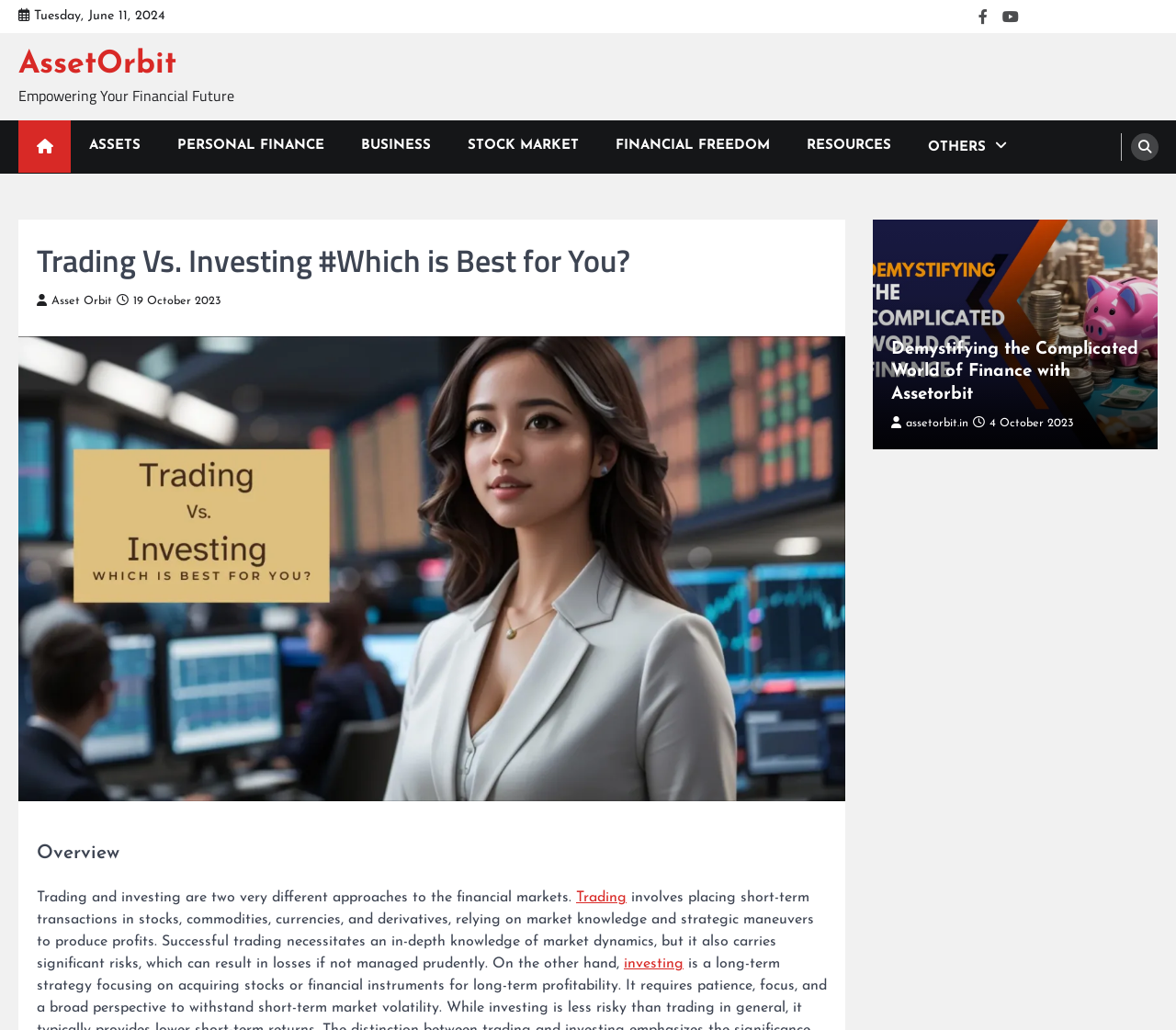Locate the bounding box coordinates of the clickable part needed for the task: "Check the Newsletter".

[0.969, 0.007, 0.984, 0.025]